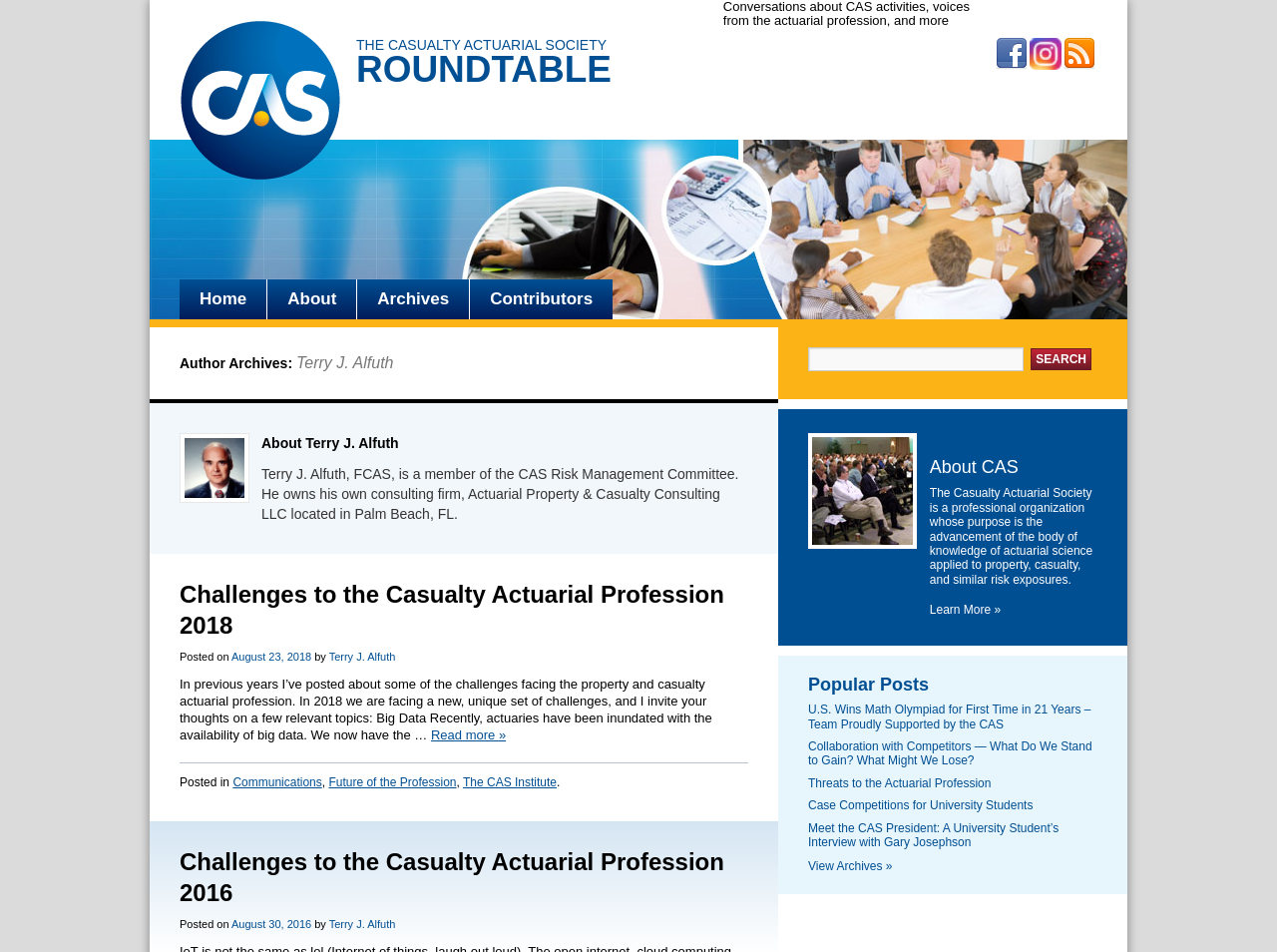Please answer the following question using a single word or phrase: 
What is the category of the post dated August 30, 2016?

Future of the Profession